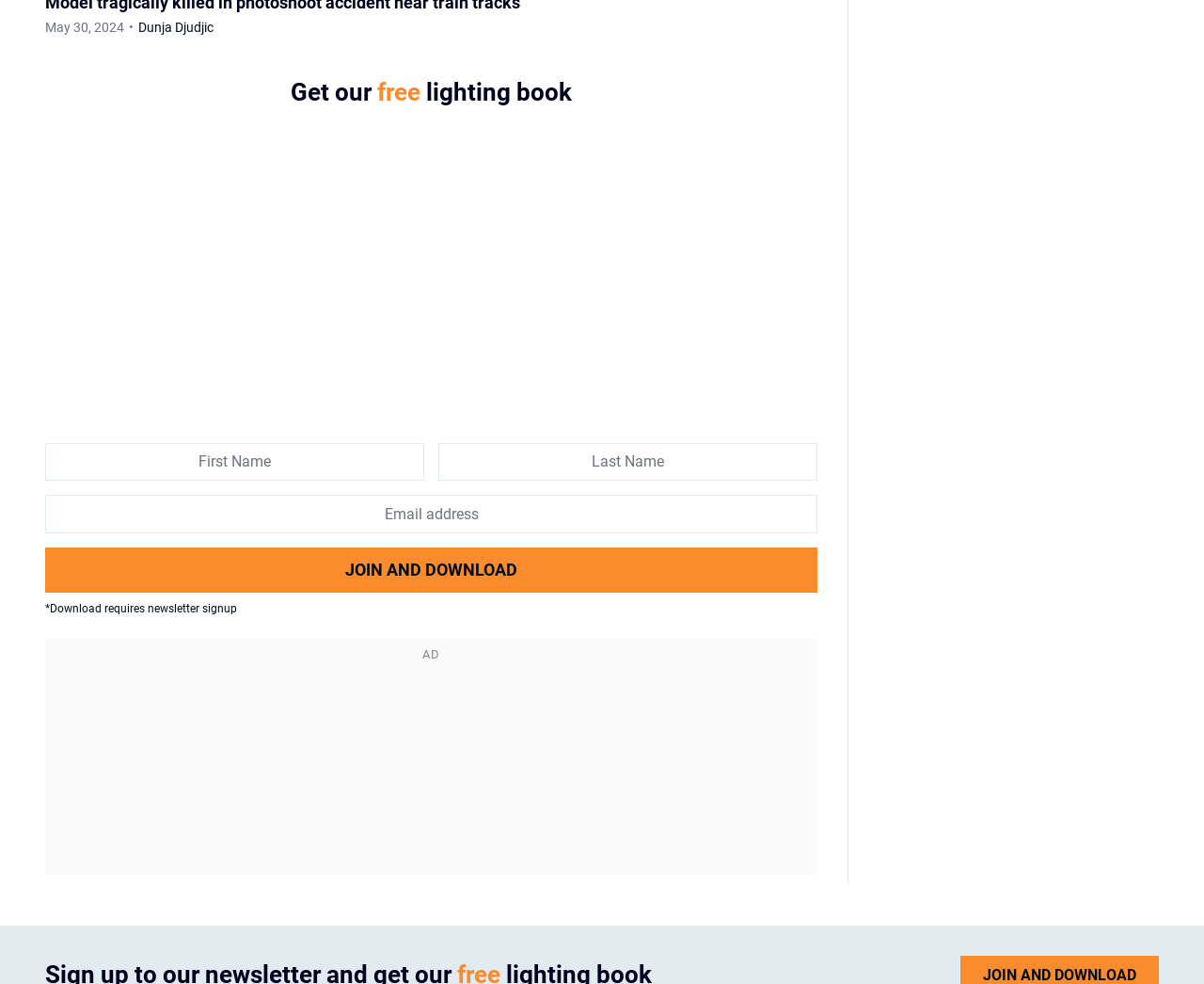Locate the bounding box coordinates of the clickable region to complete the following instruction: "Enter last name."

[0.364, 0.45, 0.679, 0.489]